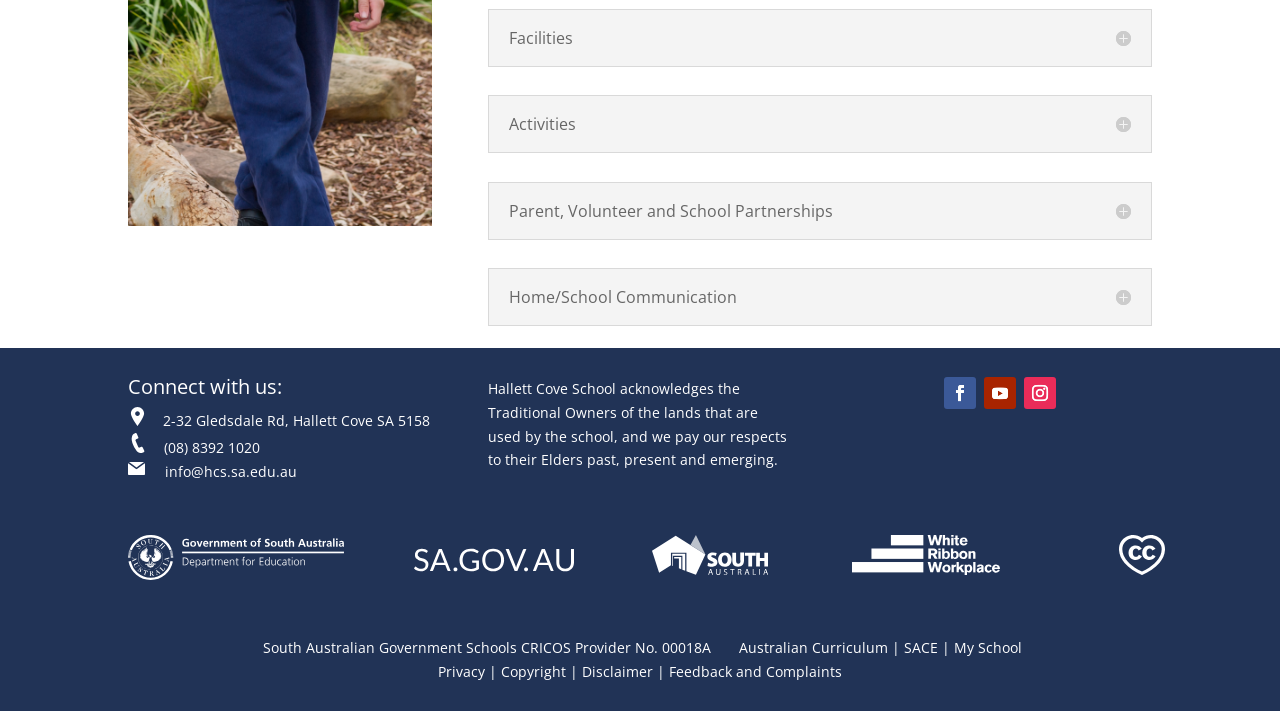Given the description "My School", determine the bounding box of the corresponding UI element.

[0.745, 0.897, 0.798, 0.924]